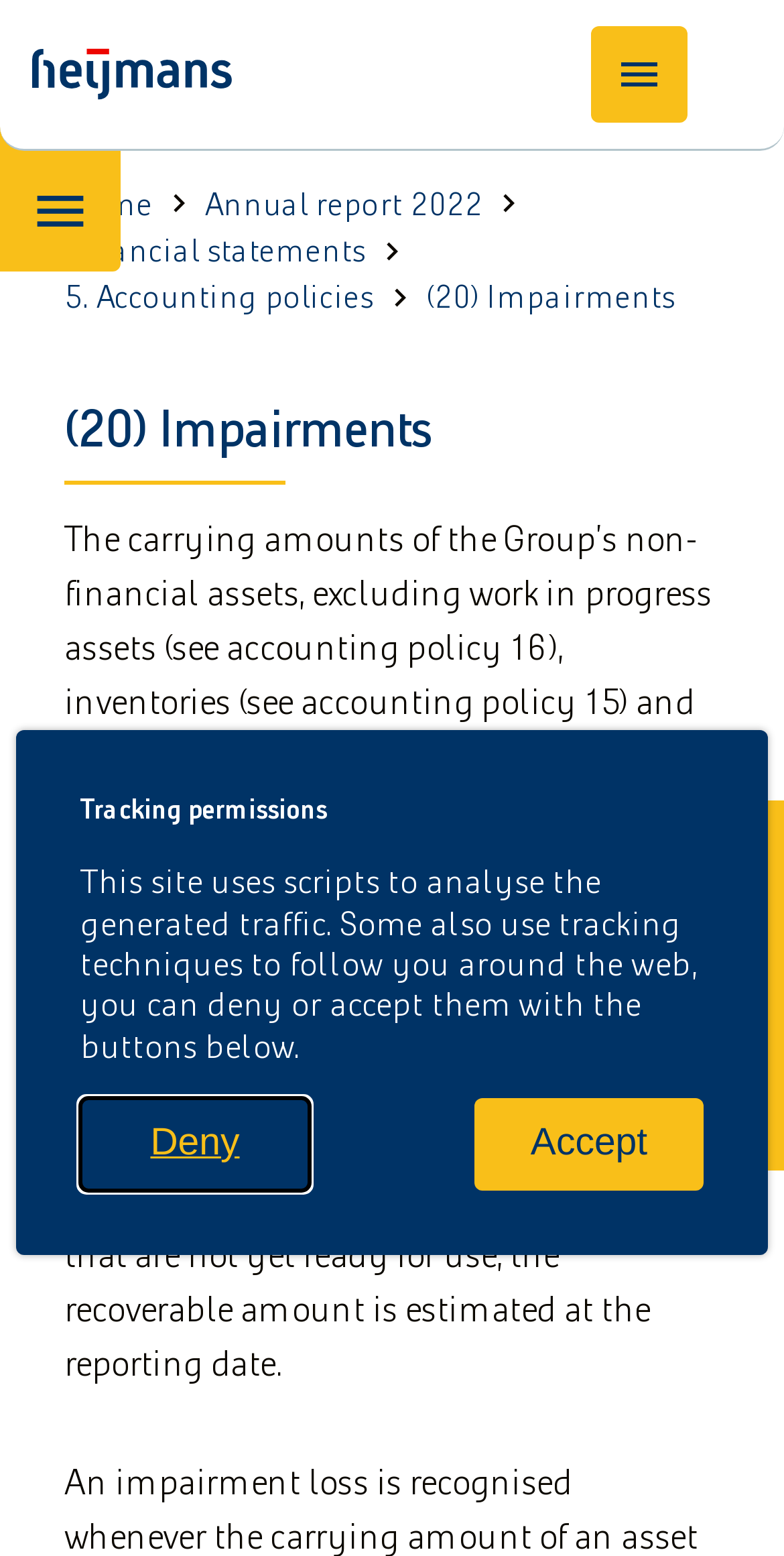Pinpoint the bounding box coordinates of the area that must be clicked to complete this instruction: "Go back to homepage".

[0.041, 0.0, 0.297, 0.095]